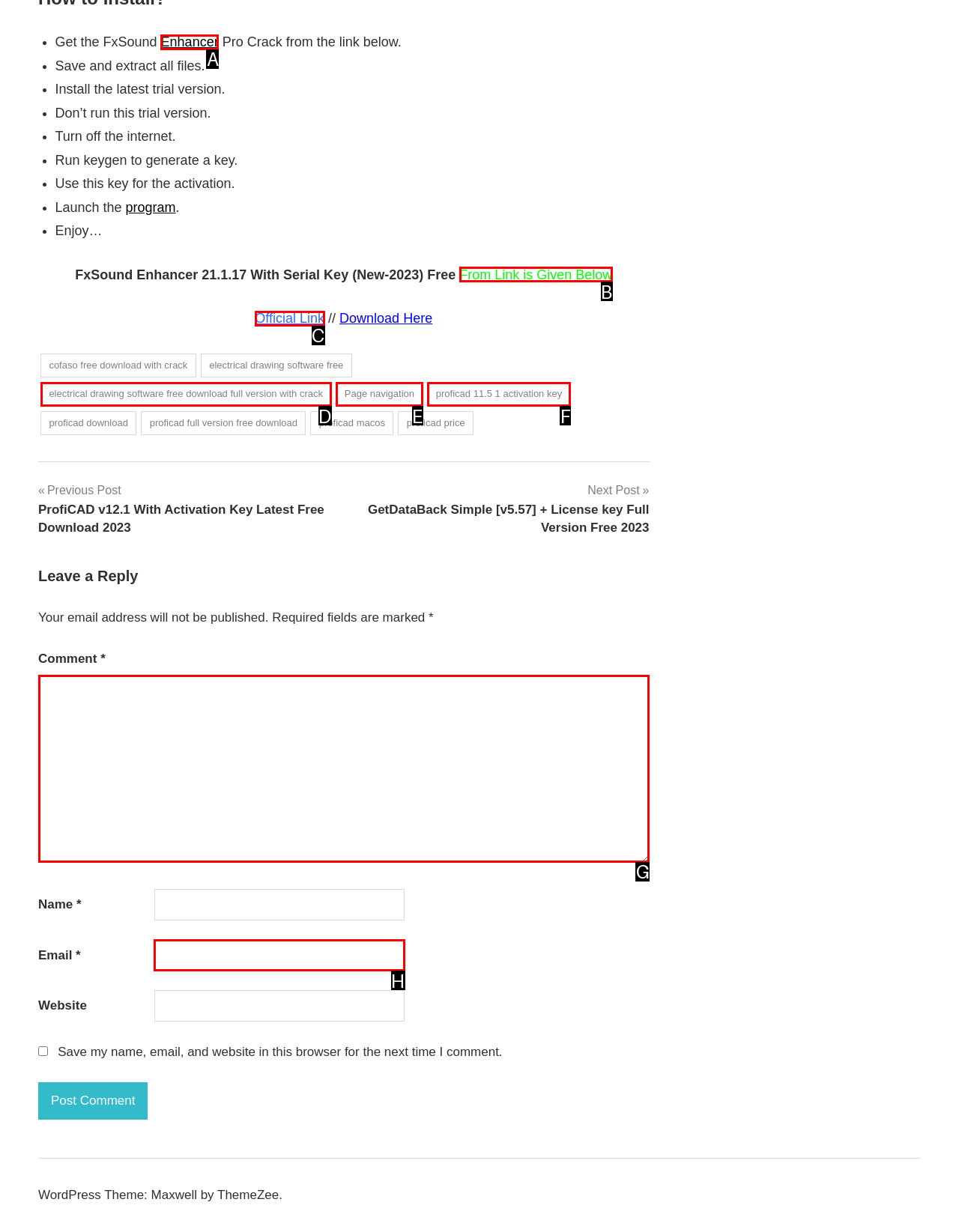For the task "Enter a comment in the 'Comment' field", which option's letter should you click? Answer with the letter only.

G